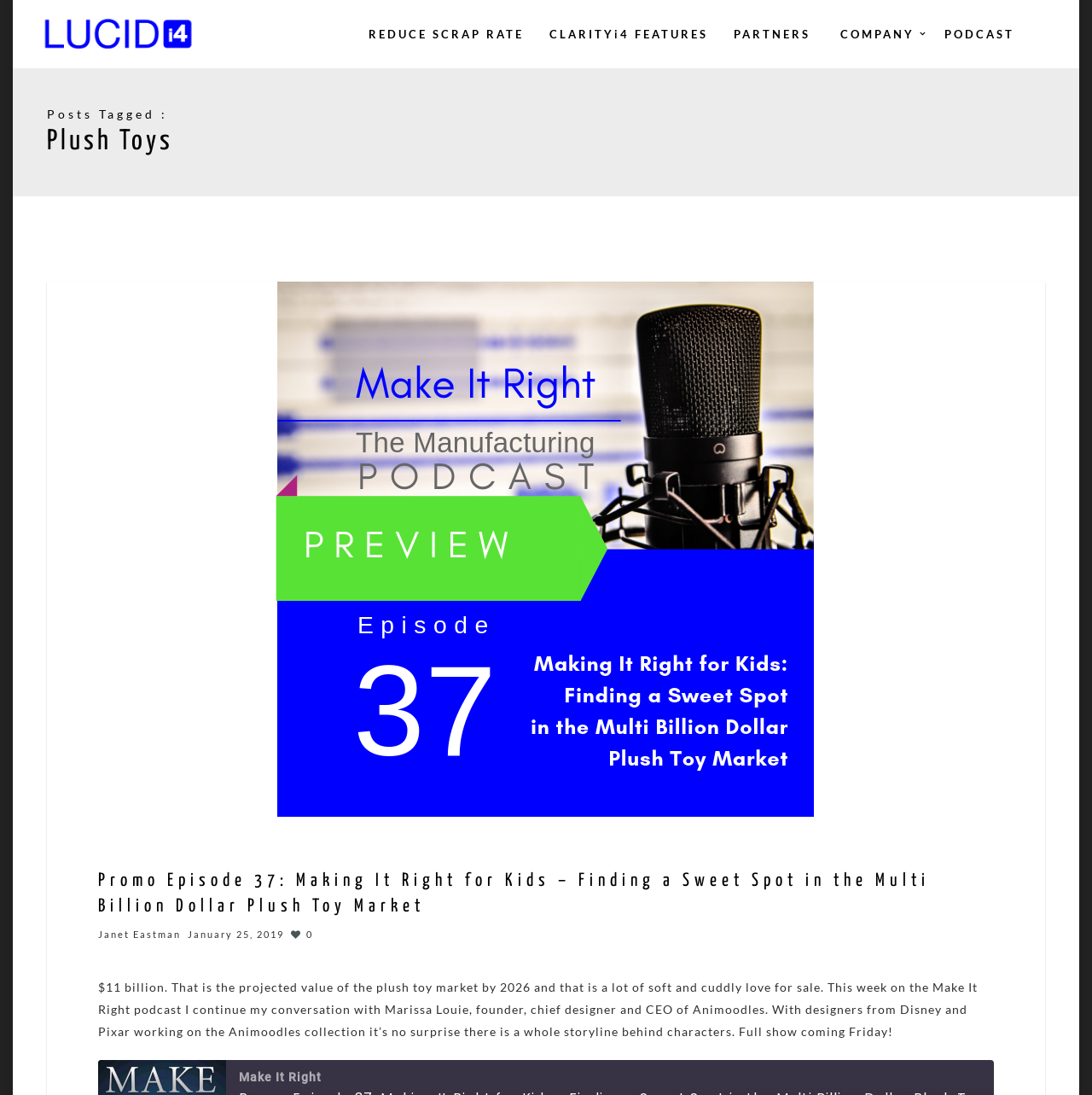Pinpoint the bounding box coordinates of the element that must be clicked to accomplish the following instruction: "explore the REDUCE SCRAP RATE page". The coordinates should be in the format of four float numbers between 0 and 1, i.e., [left, top, right, bottom].

[0.326, 0.0, 0.491, 0.062]